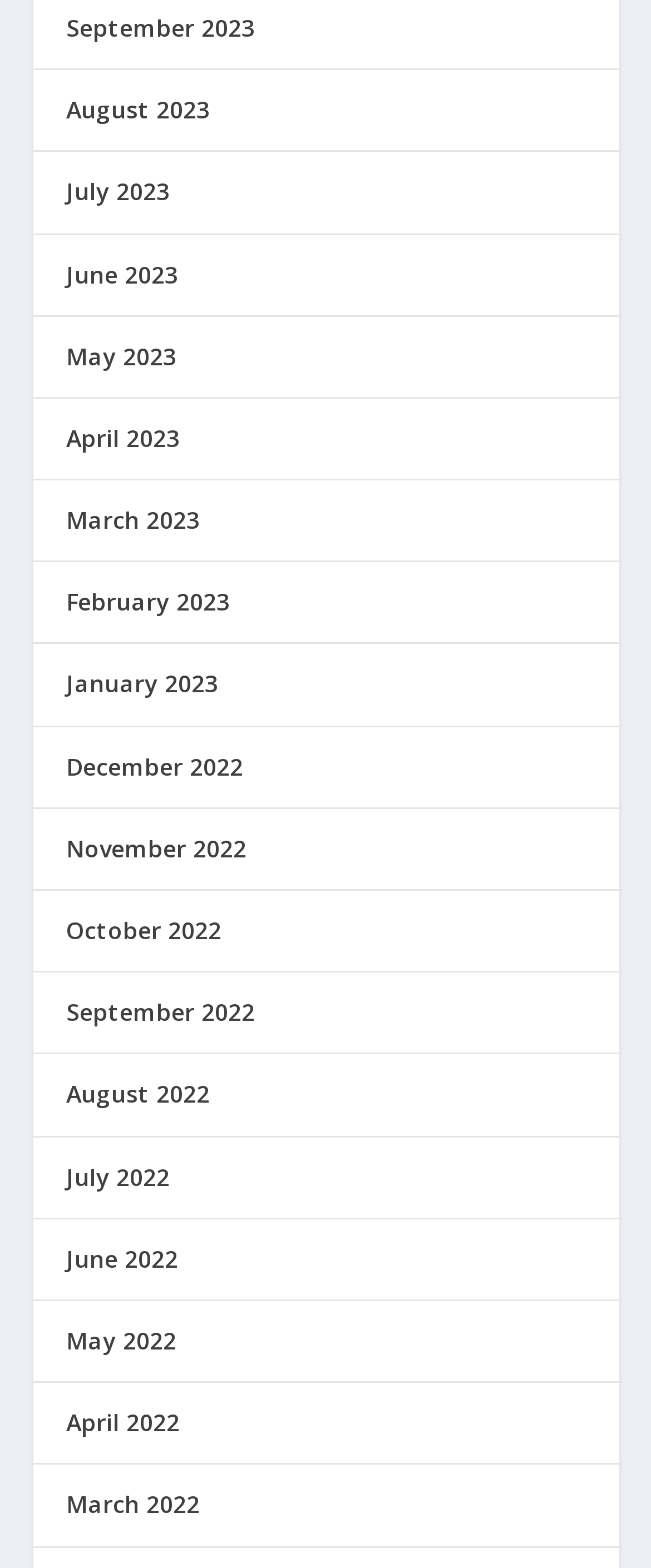Find and indicate the bounding box coordinates of the region you should select to follow the given instruction: "view September 2023".

[0.101, 0.007, 0.391, 0.028]